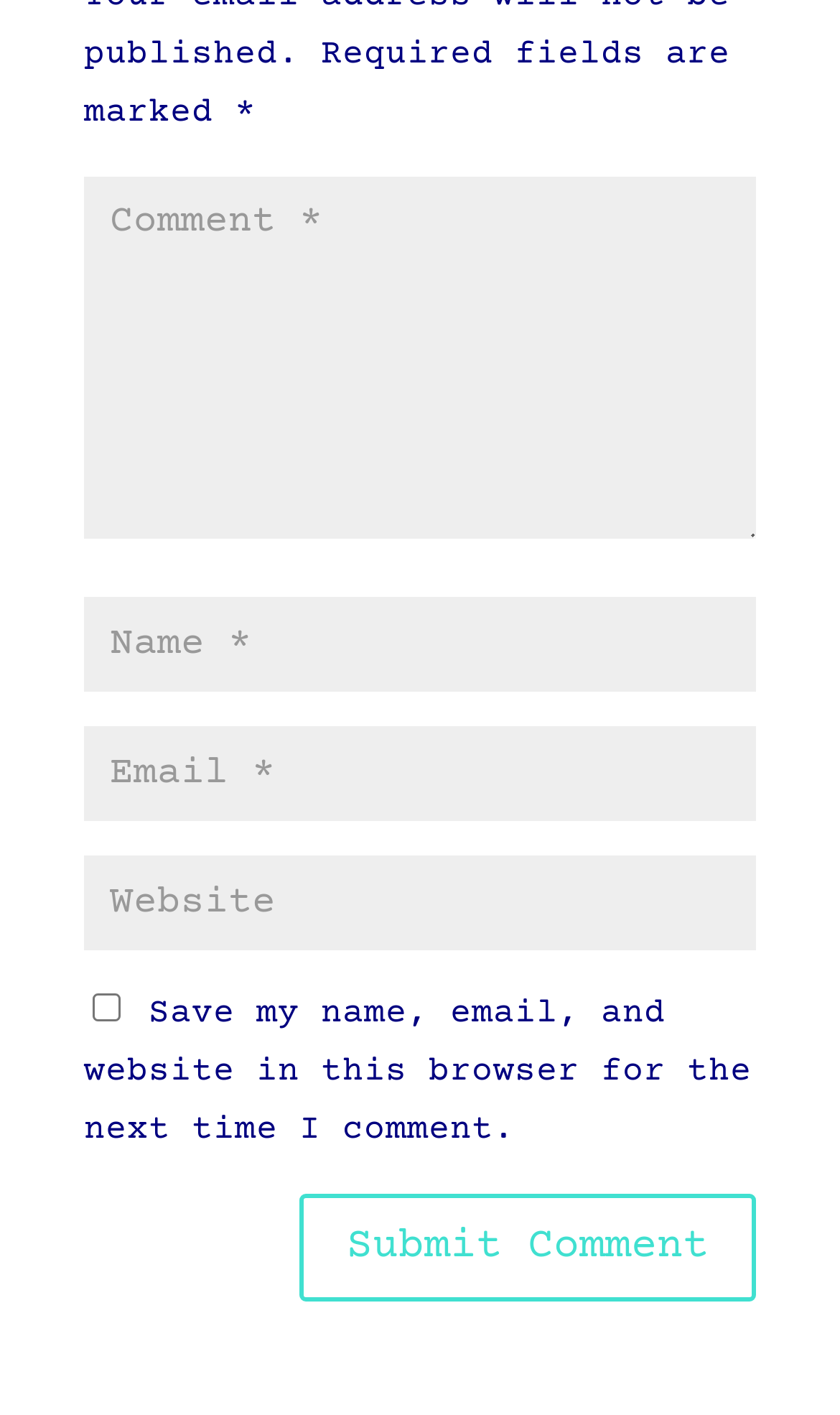Using the element description: "input value="Email *" aria-describedby="email-notes" name="email"", determine the bounding box coordinates. The coordinates should be in the format [left, top, right, bottom], with values between 0 and 1.

[0.1, 0.513, 0.9, 0.58]